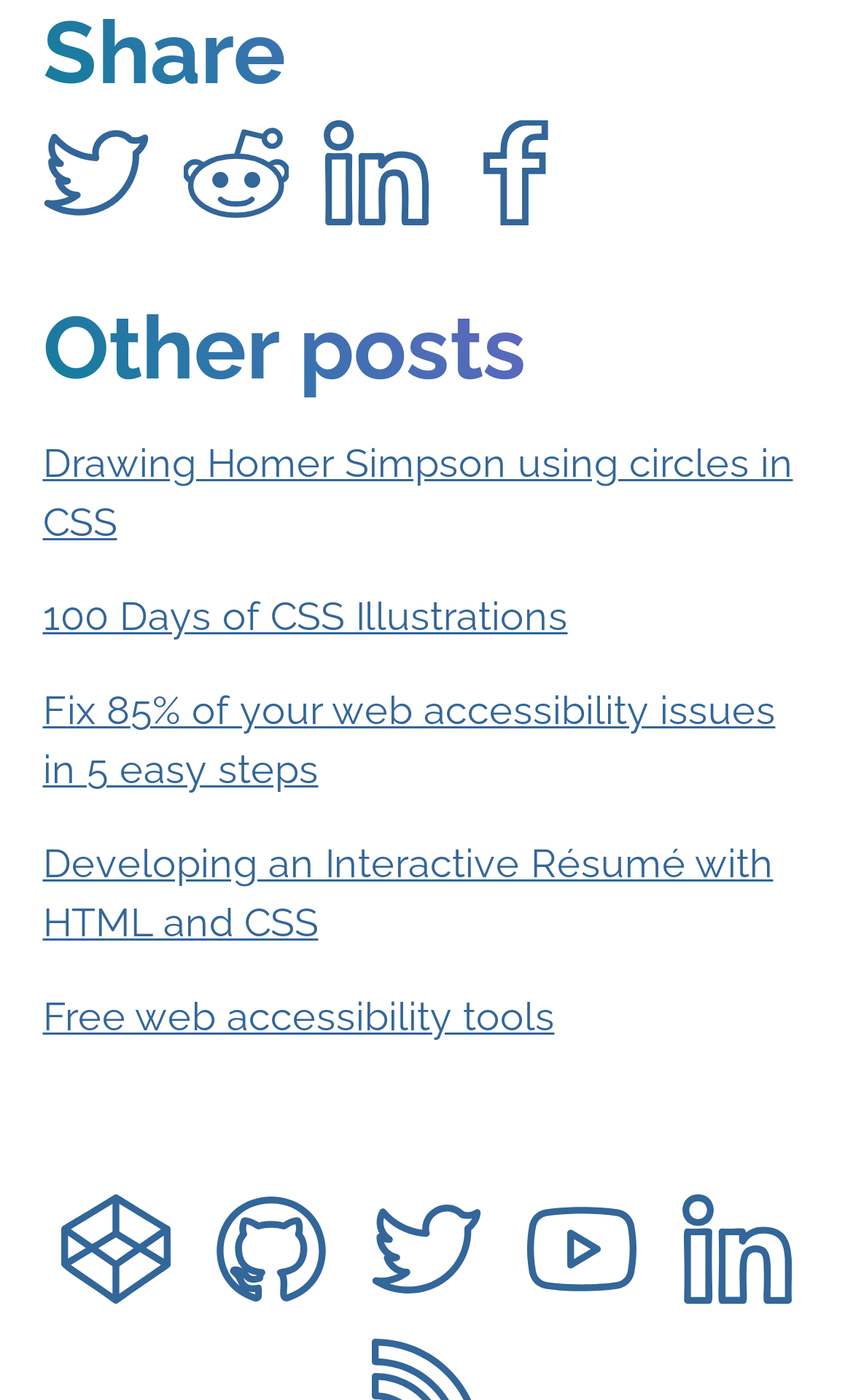Please study the image and answer the question comprehensively:
What is the layout of the social media links?

I determined this by examining the bounding box coordinates of the social media links, which indicate that they are positioned horizontally next to each other.